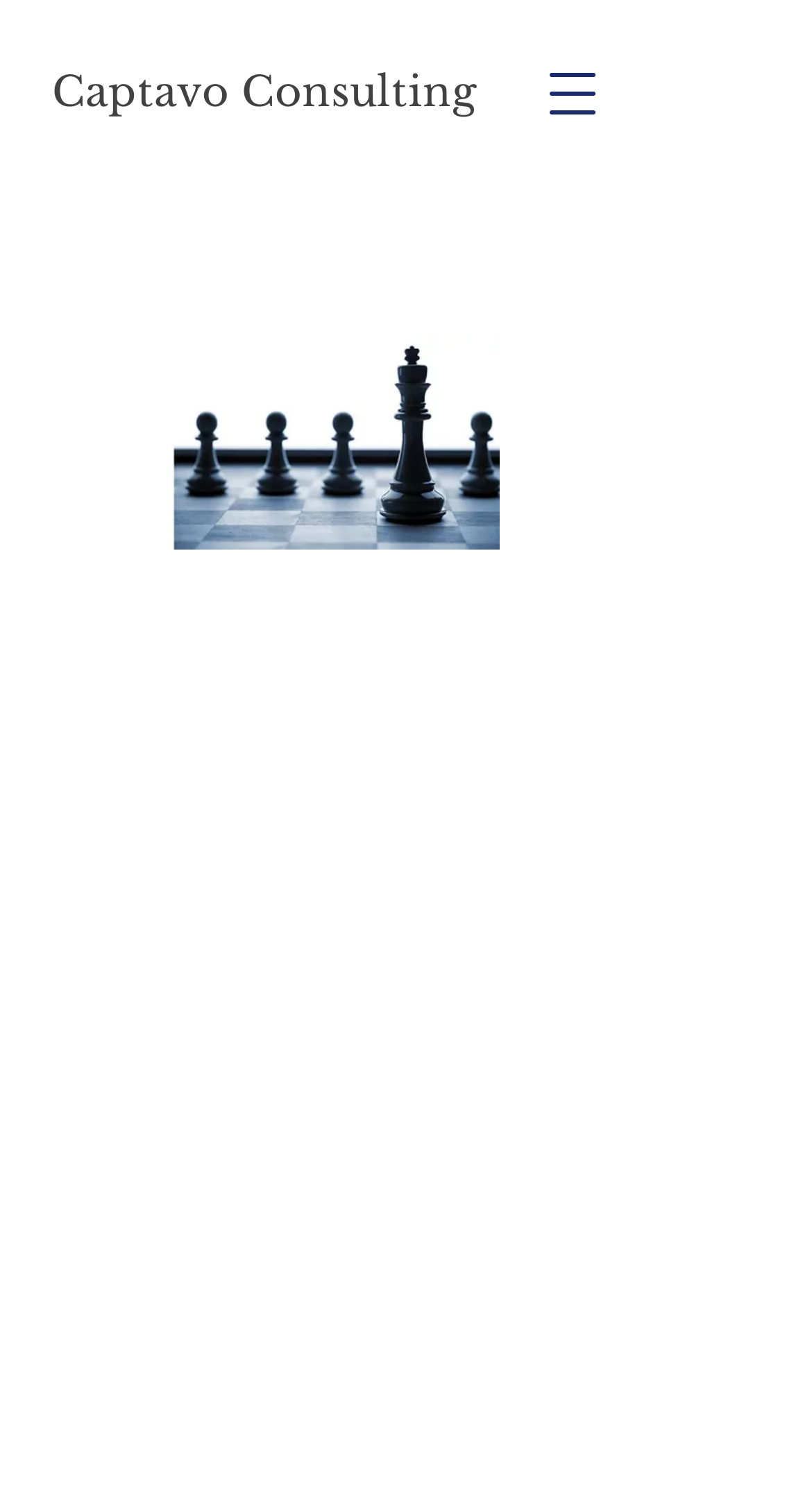Using floating point numbers between 0 and 1, provide the bounding box coordinates in the format (top-left x, top-left y, bottom-right x, bottom-right y). Locate the UI element described here: Captavo Consulting

[0.064, 0.029, 0.587, 0.094]